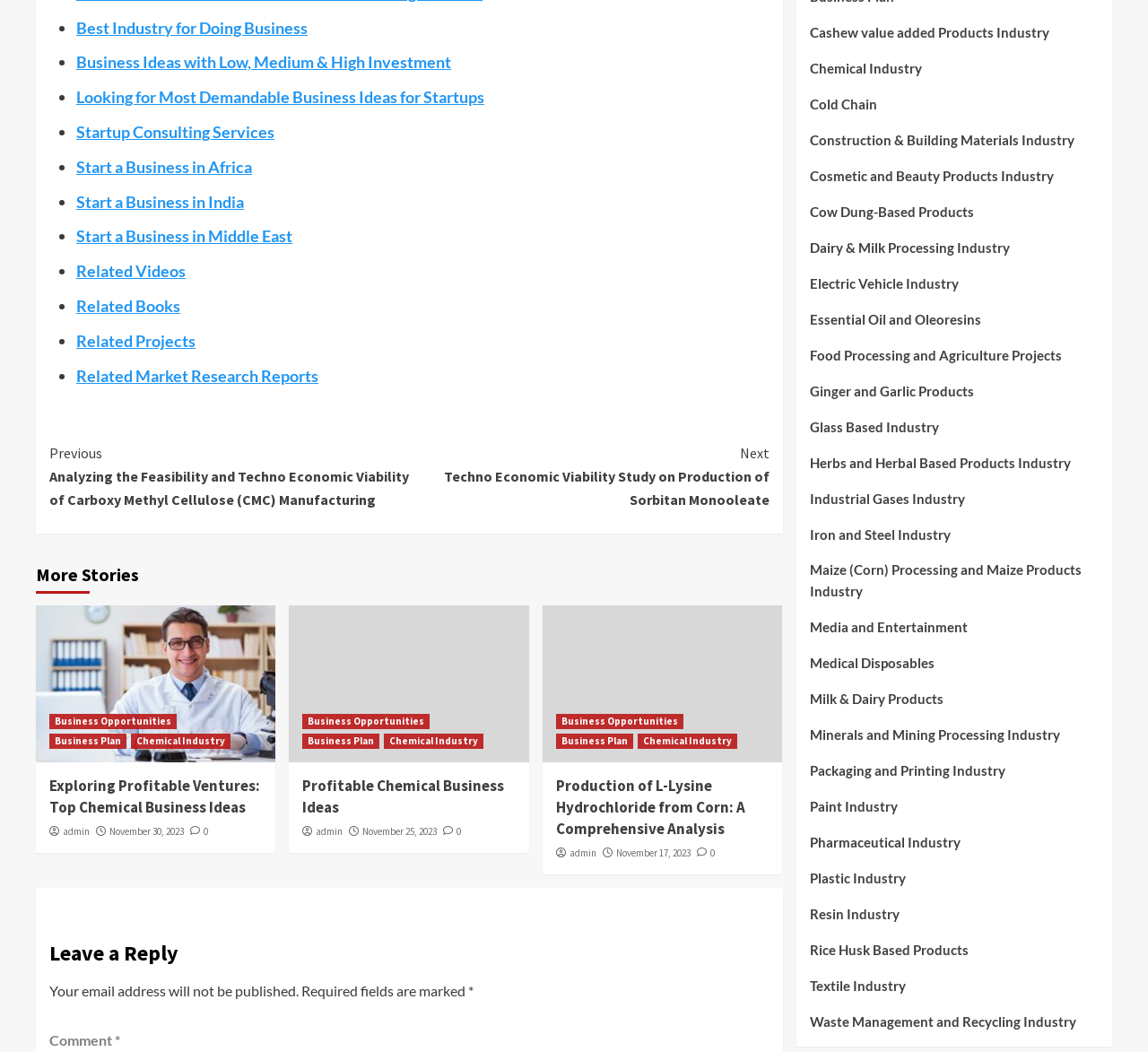Kindly determine the bounding box coordinates for the clickable area to achieve the given instruction: "Read 'Exploring Profitable Ventures: Top Chemical Business Ideas'".

[0.043, 0.737, 0.229, 0.778]